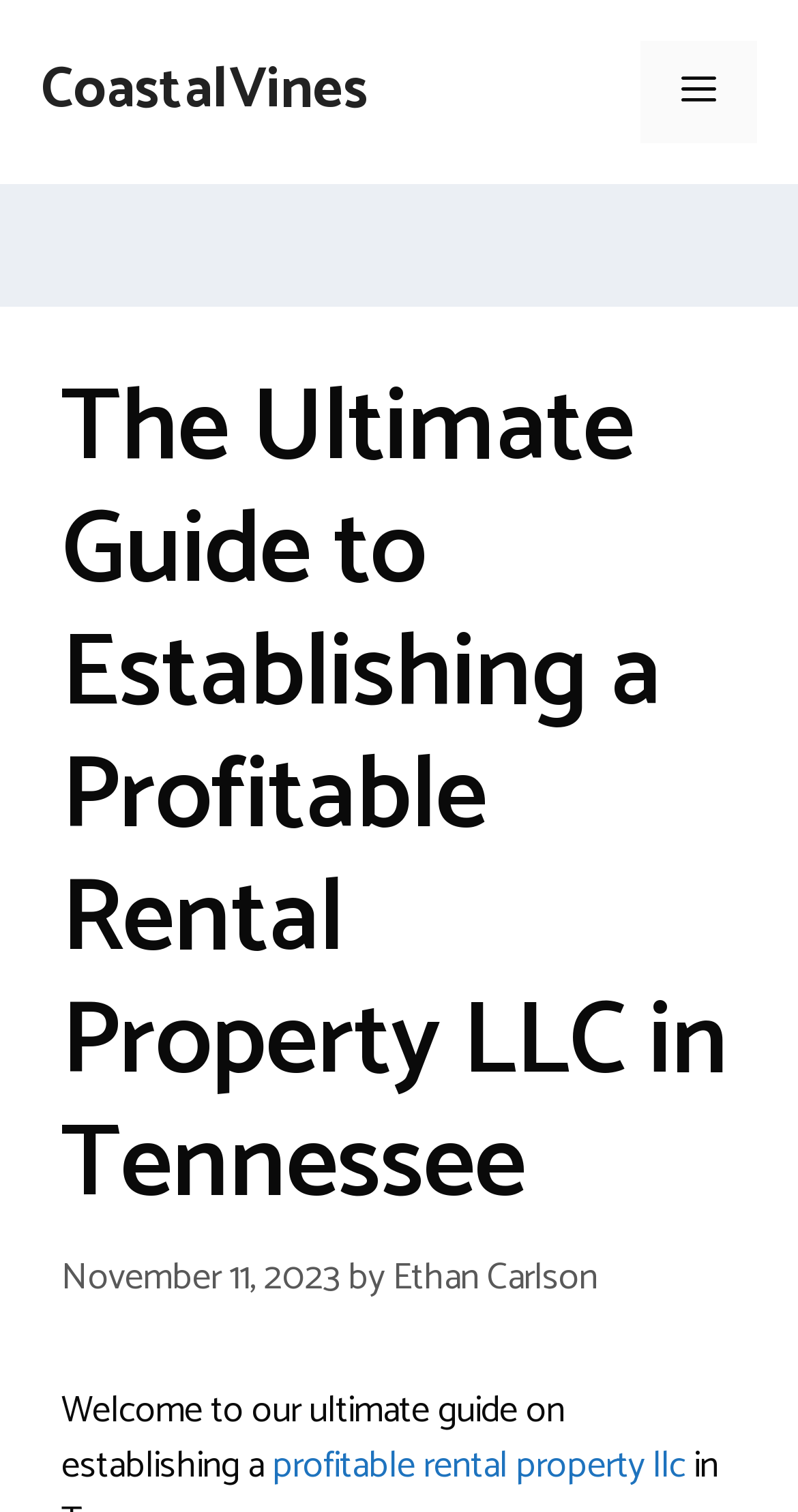What is the main topic of the article?
Please provide a single word or phrase as the answer based on the screenshot.

Rental property LLC in Tennessee